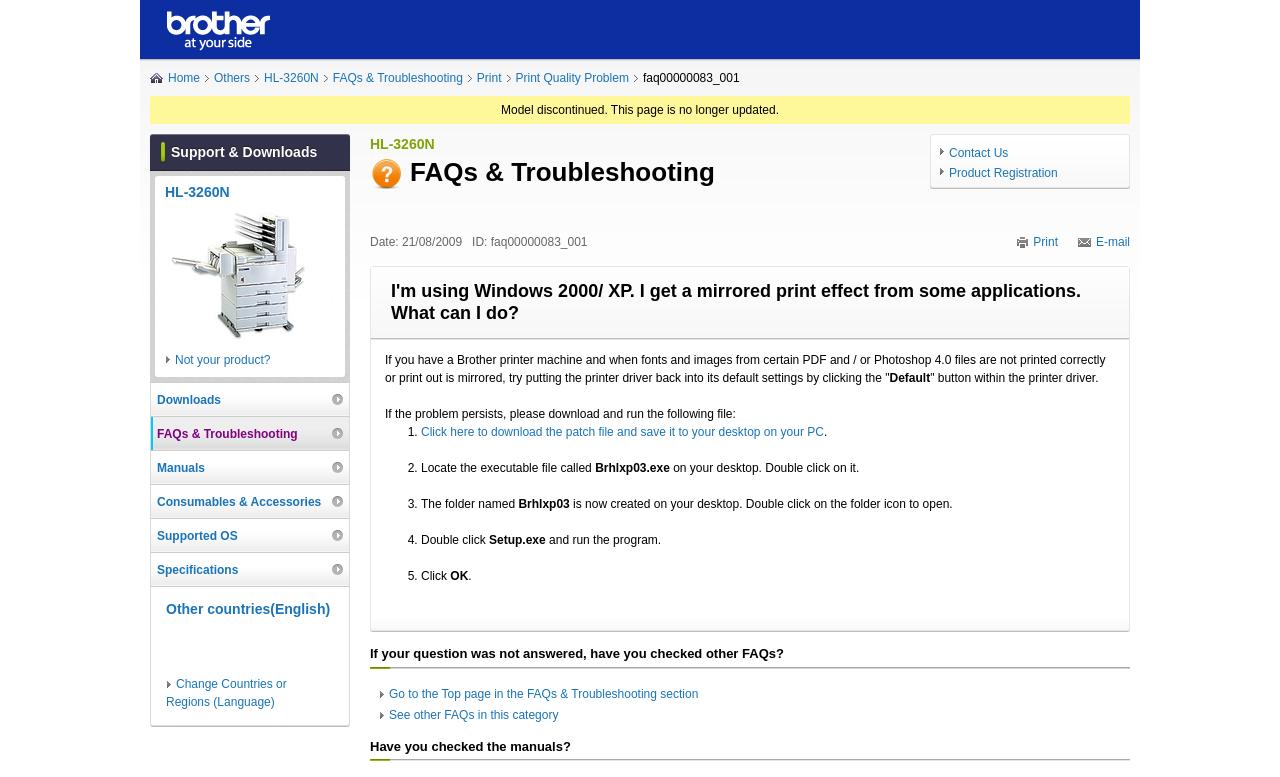What is the purpose of the FAQs & Troubleshooting section?
Please respond to the question with a detailed and informative answer.

I found the answer by looking at the links and headings under the 'FAQs & Troubleshooting' section, which suggest that it provides solutions to common problems and answers to frequently asked questions.